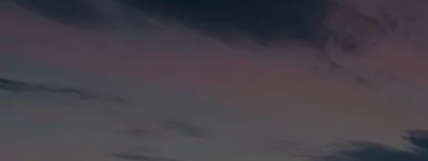Paint a vivid picture of the image with your description.

The image features a tranquil scene of a pastel sky at dusk. Gentle hues of pink blend seamlessly into soft blues and grays, reflecting the serene transition from day to night. Wispy clouds softly stretch across the horizon, enhancing the peaceful ambiance of the twilight atmosphere. This visual evokes a sense of calm and contemplation, inviting viewers to appreciate the beauty of nature's unfolding.